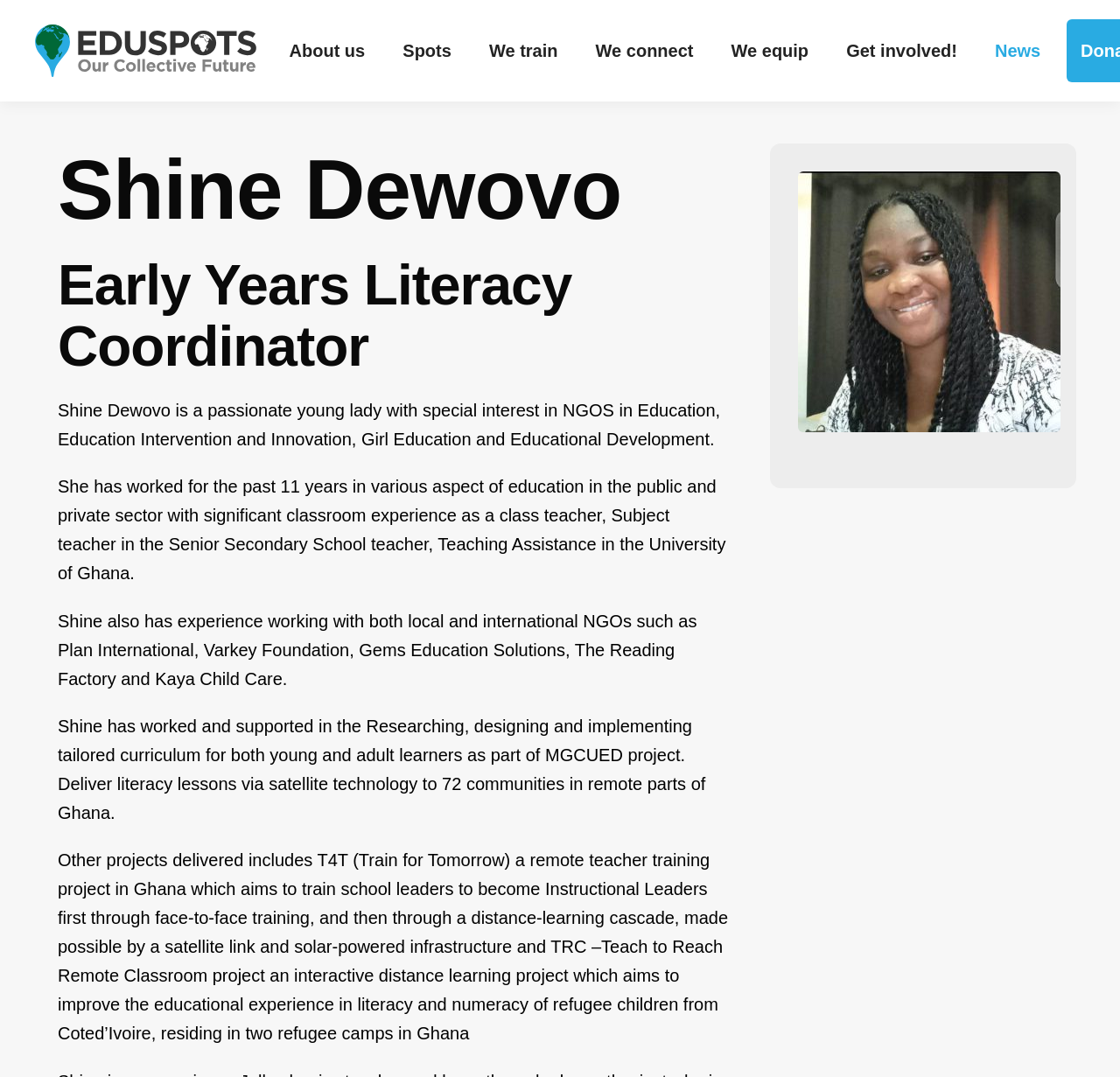Find the bounding box coordinates of the element you need to click on to perform this action: 'Click the 'News' link'. The coordinates should be represented by four float values between 0 and 1, in the format [left, top, right, bottom].

[0.872, 0.018, 0.946, 0.077]